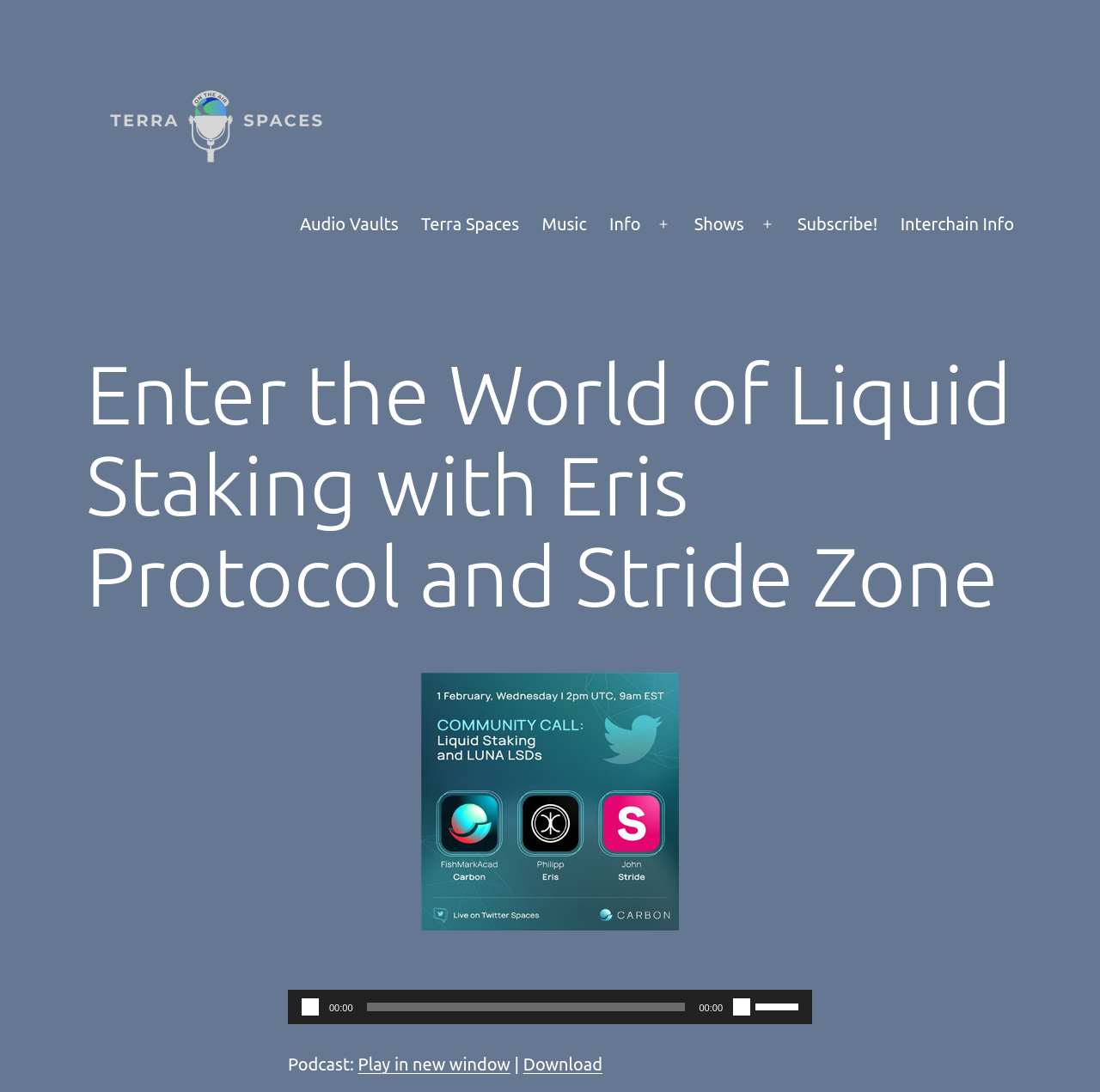Please provide the bounding box coordinates for the element that needs to be clicked to perform the instruction: "Mute the audio". The coordinates must consist of four float numbers between 0 and 1, formatted as [left, top, right, bottom].

[0.666, 0.914, 0.682, 0.93]